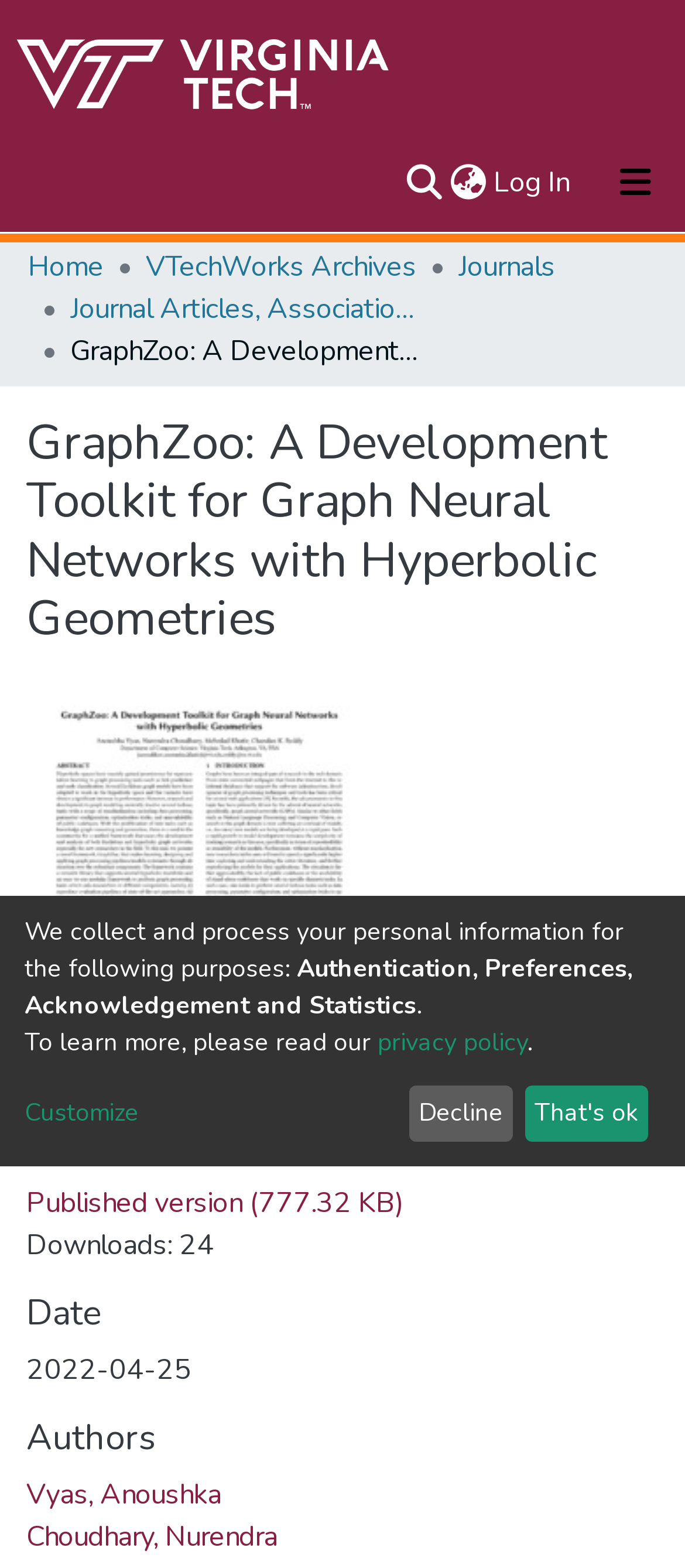Review the image closely and give a comprehensive answer to the question: How many links are there in the main navigation bar?

There are 4 links in the main navigation bar, which are 'About', 'Communities & Collections', 'All of VTechWorks', and 'Statistics'.